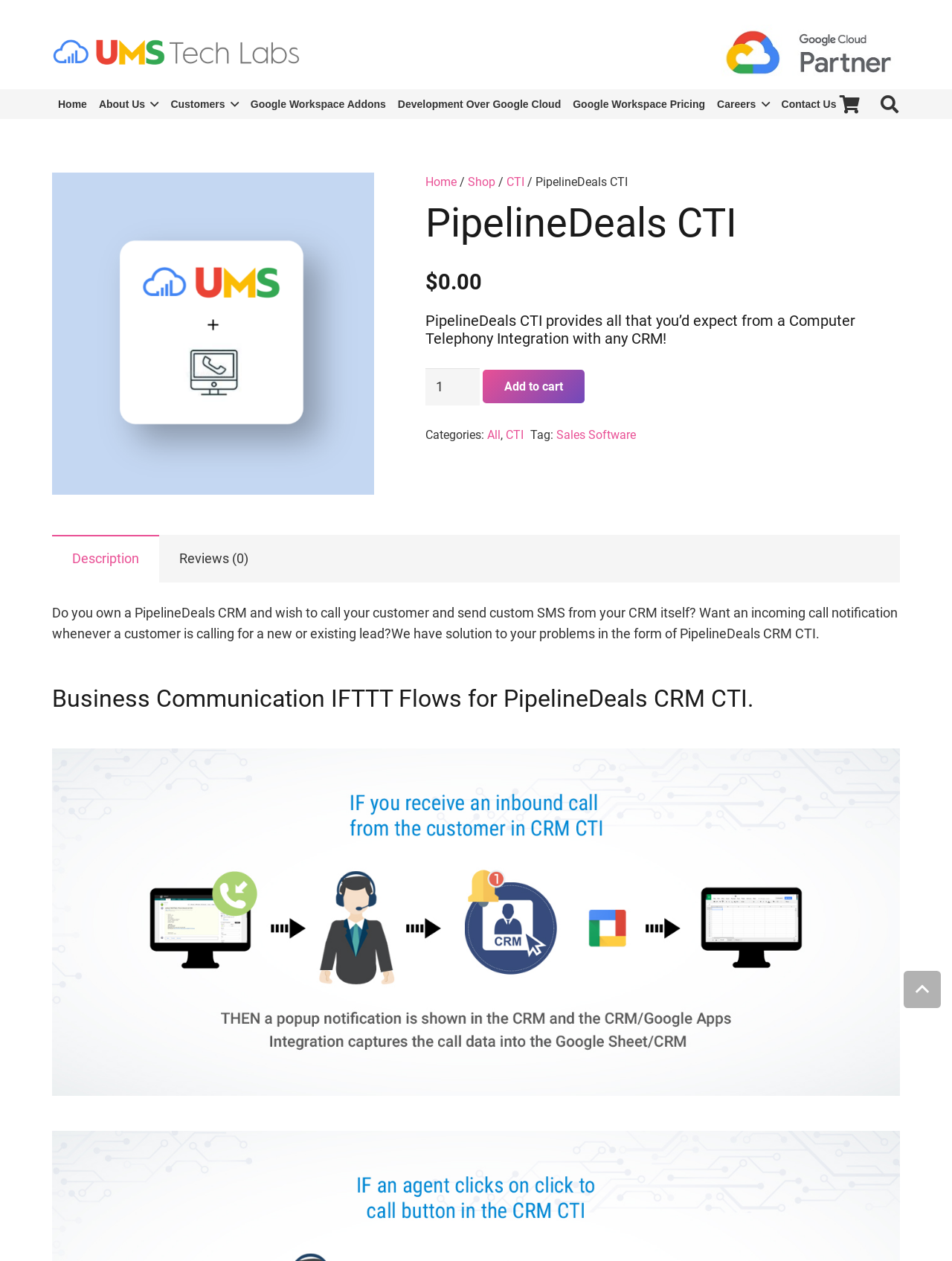Identify the bounding box coordinates of the region I need to click to complete this instruction: "Add to cart".

[0.507, 0.293, 0.614, 0.32]